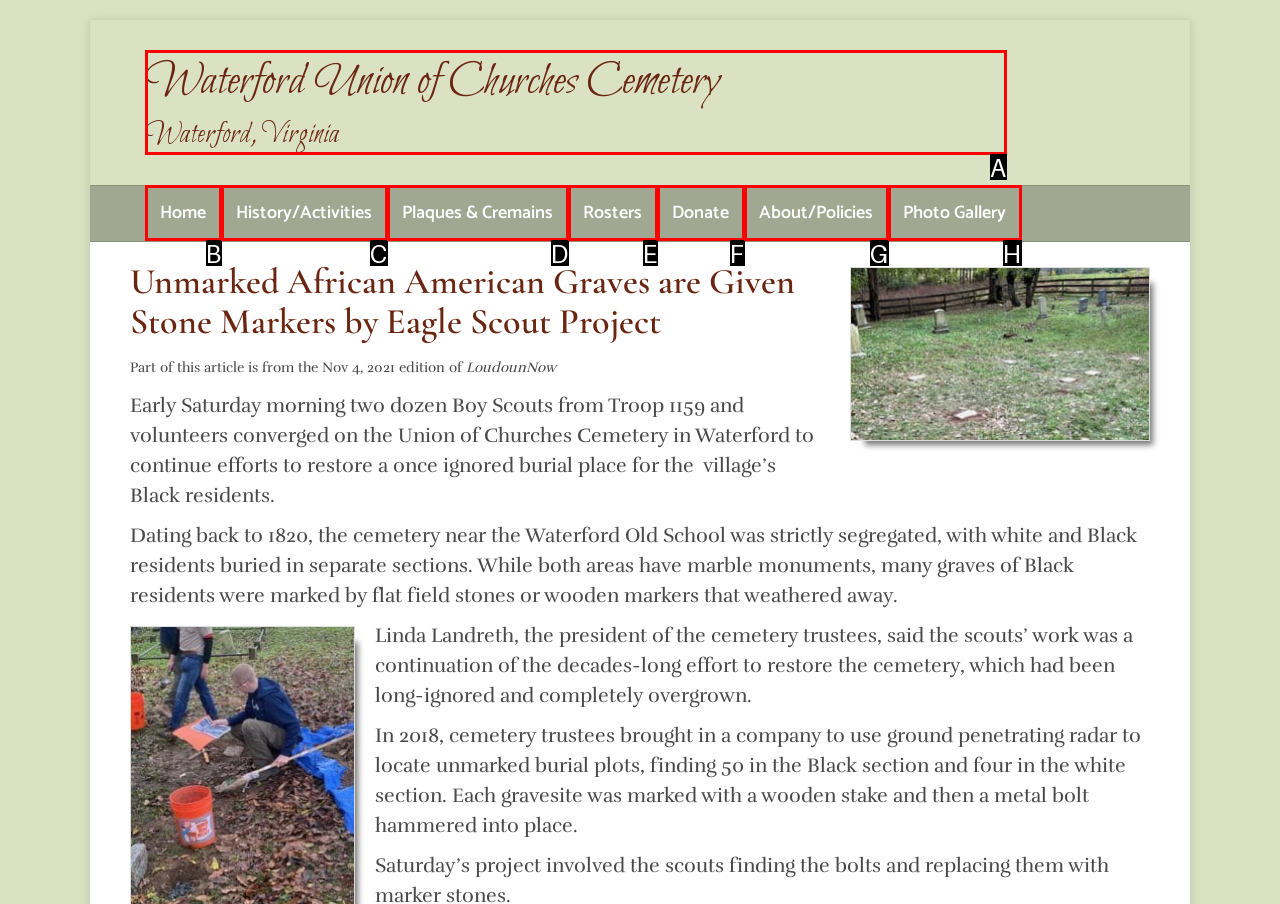Assess the description: parent_node: Libya Post-Qaddafi (The Guardian) and select the option that matches. Provide the letter of the chosen option directly from the given choices.

None